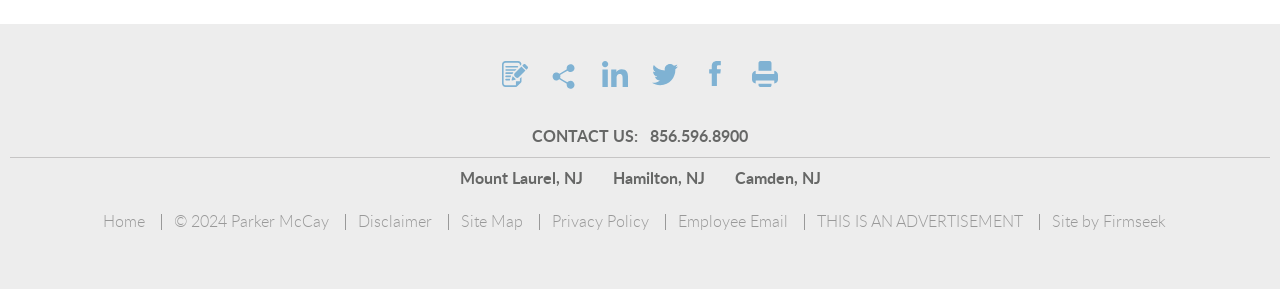Please mark the clickable region by giving the bounding box coordinates needed to complete this instruction: "Sign up for an account".

[0.387, 0.187, 0.418, 0.325]